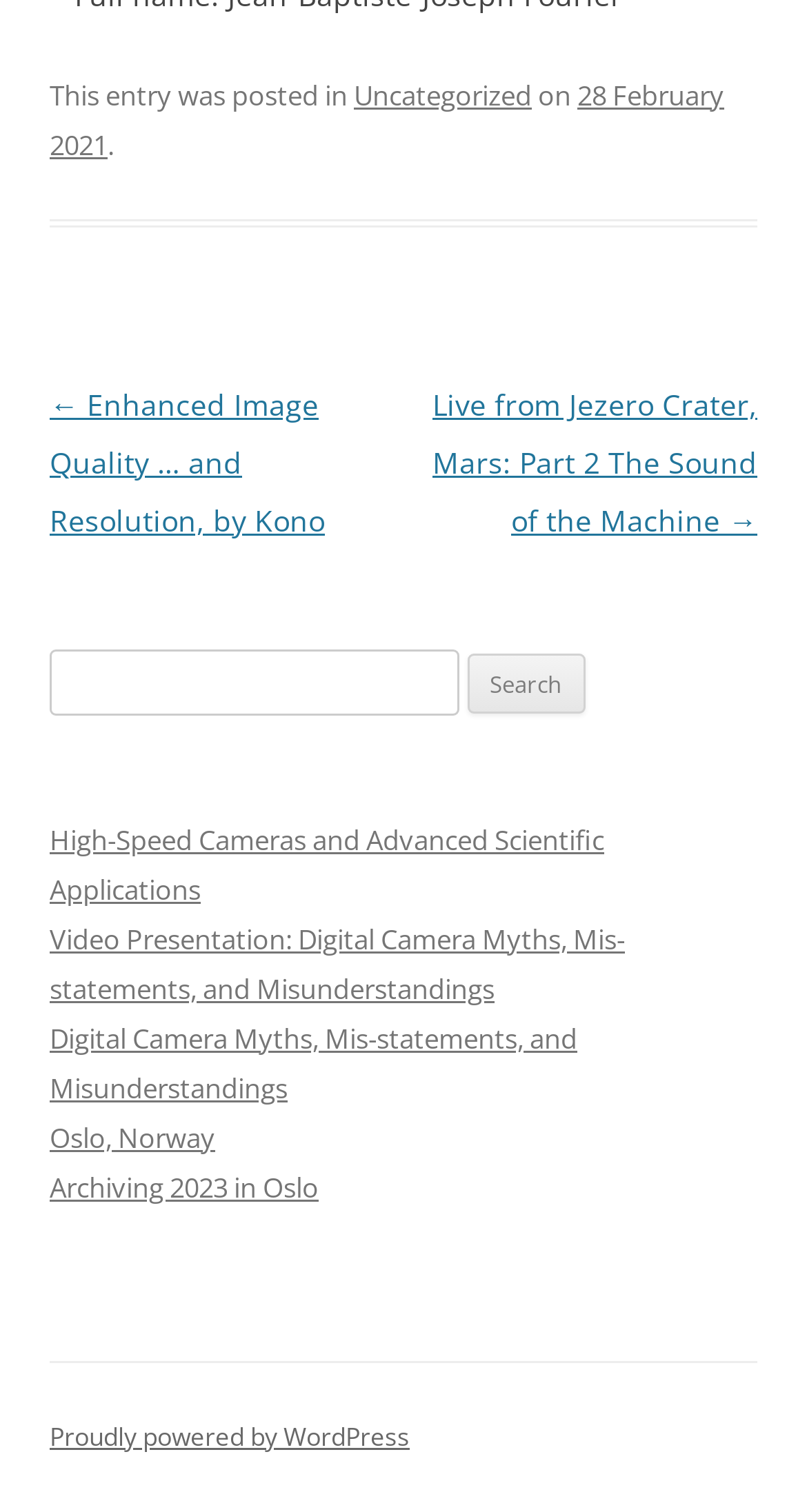Find the bounding box coordinates of the element's region that should be clicked in order to follow the given instruction: "Go to the previous post". The coordinates should consist of four float numbers between 0 and 1, i.e., [left, top, right, bottom].

[0.062, 0.254, 0.403, 0.357]